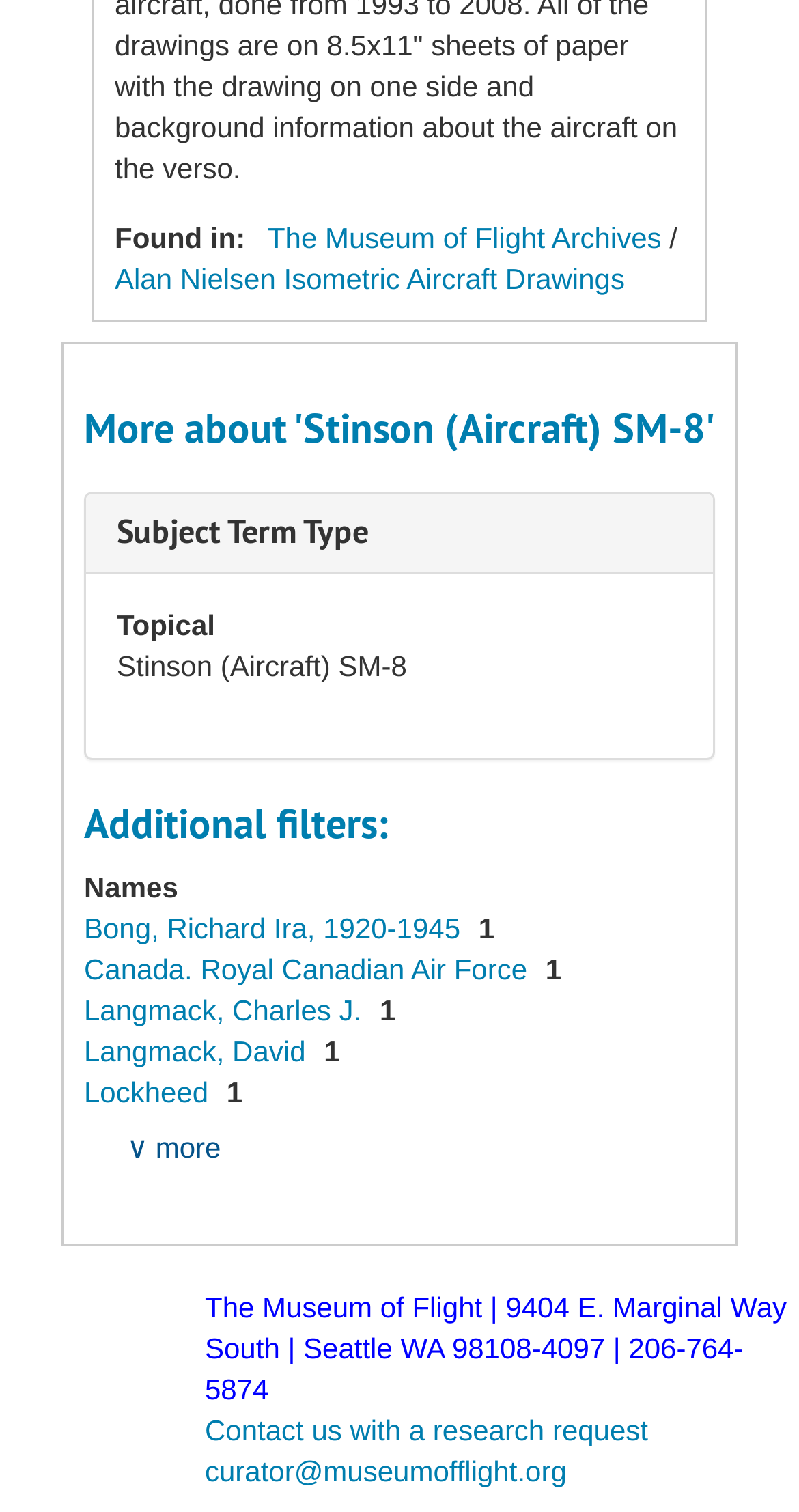Please identify the bounding box coordinates of the element's region that should be clicked to execute the following instruction: "View the Museum of Flight Archives". The bounding box coordinates must be four float numbers between 0 and 1, i.e., [left, top, right, bottom].

[0.335, 0.146, 0.828, 0.168]